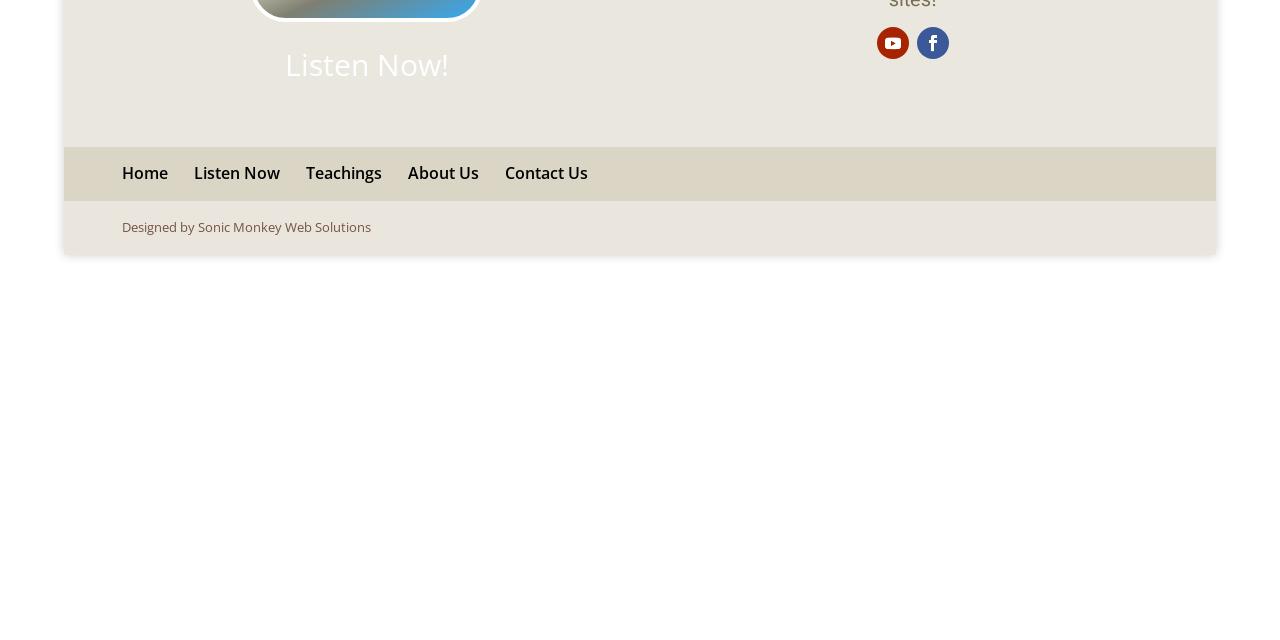Locate the bounding box of the UI element with the following description: "Follow".

[0.685, 0.042, 0.71, 0.092]